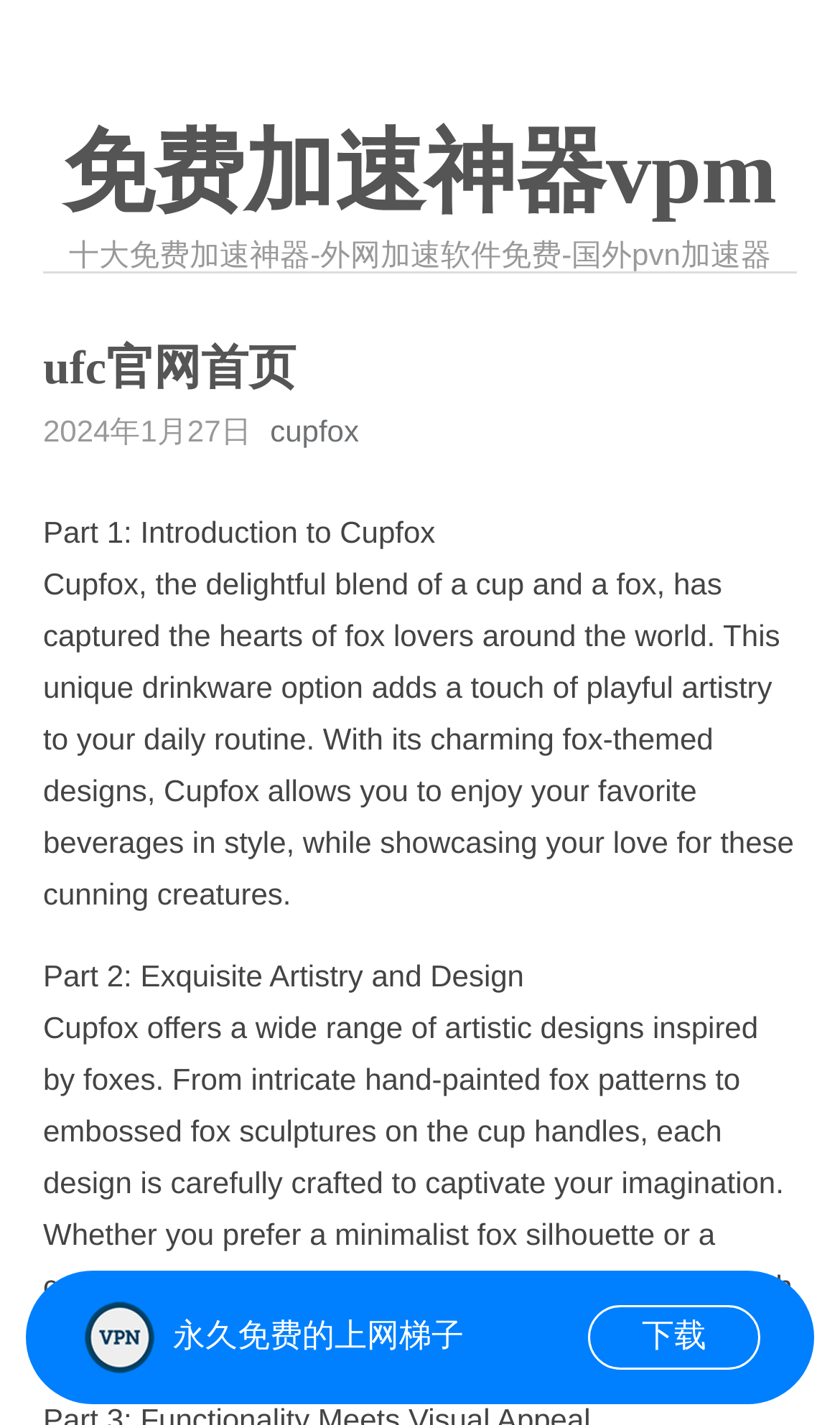Refer to the image and answer the question with as much detail as possible: What is the name of the product introduced?

The product name is mentioned in the text 'Part 1: Introduction to Cupfox' and also as a link 'cupfox' on the webpage, indicating that Cupfox is the product being introduced.